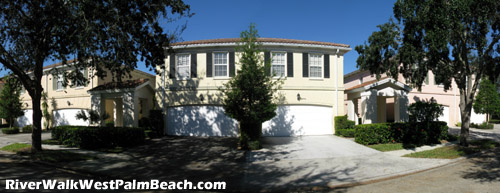Provide a thorough and detailed caption for the image.

This panoramic image showcases a picturesque view of two-story townhomes in the RiverWalk community of West Palm Beach. Featuring a harmonious blend of architectural styles, the homes are designed to accommodate a modern lifestyle, with prominent two-car garages that highlight convenience and functionality. Surrounding the homes, lush greenery and neatly trimmed hedges provide an inviting atmosphere, enhancing the overall curb appeal. The clear blue sky above adds to the tranquil setting, making it an ideal representation of community living that balances comfort with accessibility. This vibrant neighborhood promises a variety of activities and amenities for residents of all ages, ensuring a lively and engaging living experience.